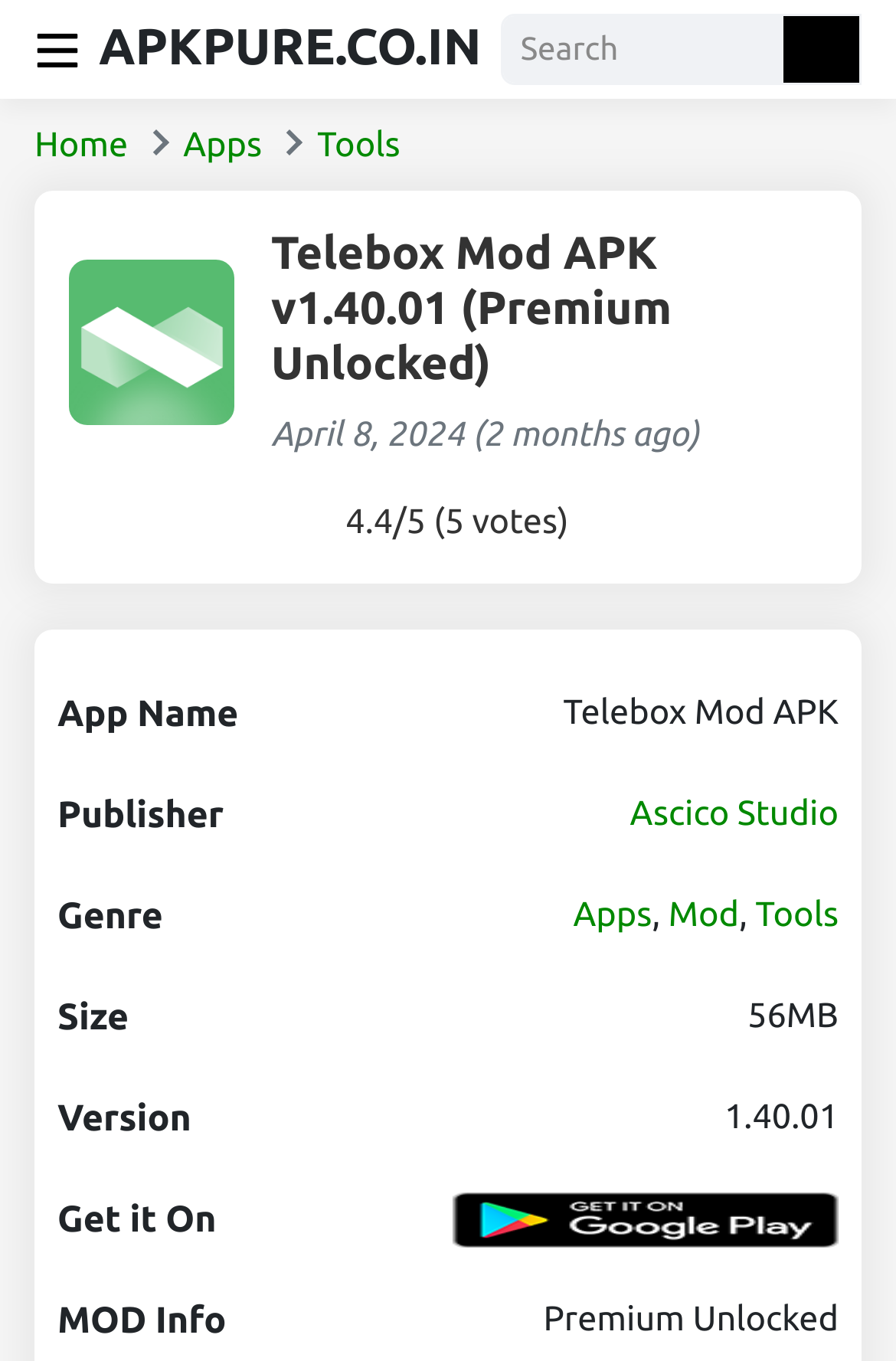Please find and report the primary heading text from the webpage.

Telebox Mod APK v1.40.01 (Premium Unlocked)